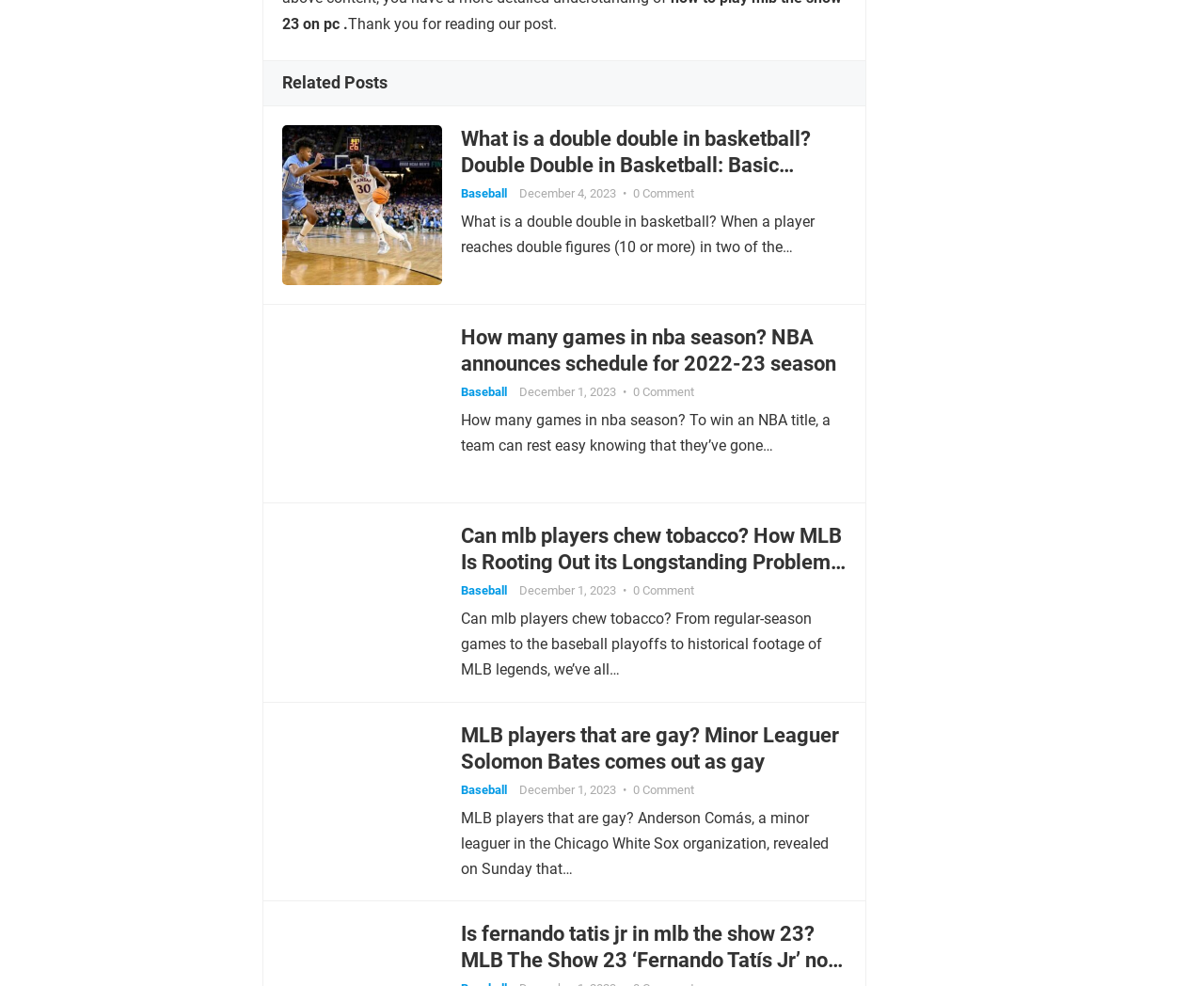Locate the bounding box coordinates of the area where you should click to accomplish the instruction: "Click on 'How high is a basketball hoop'".

[0.234, 0.127, 0.367, 0.289]